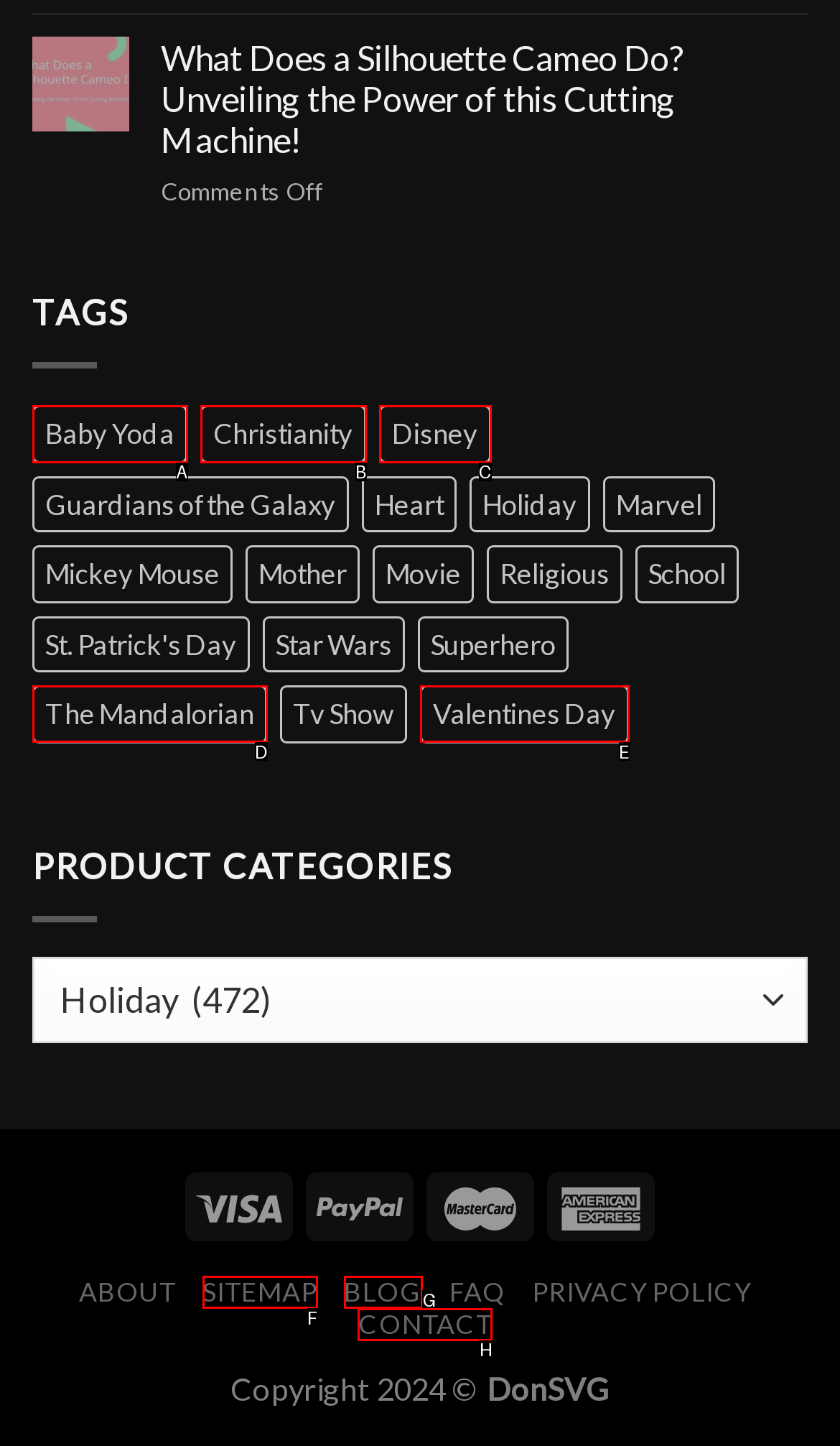Point out the specific HTML element to click to complete this task: Contact the website administrator Reply with the letter of the chosen option.

H